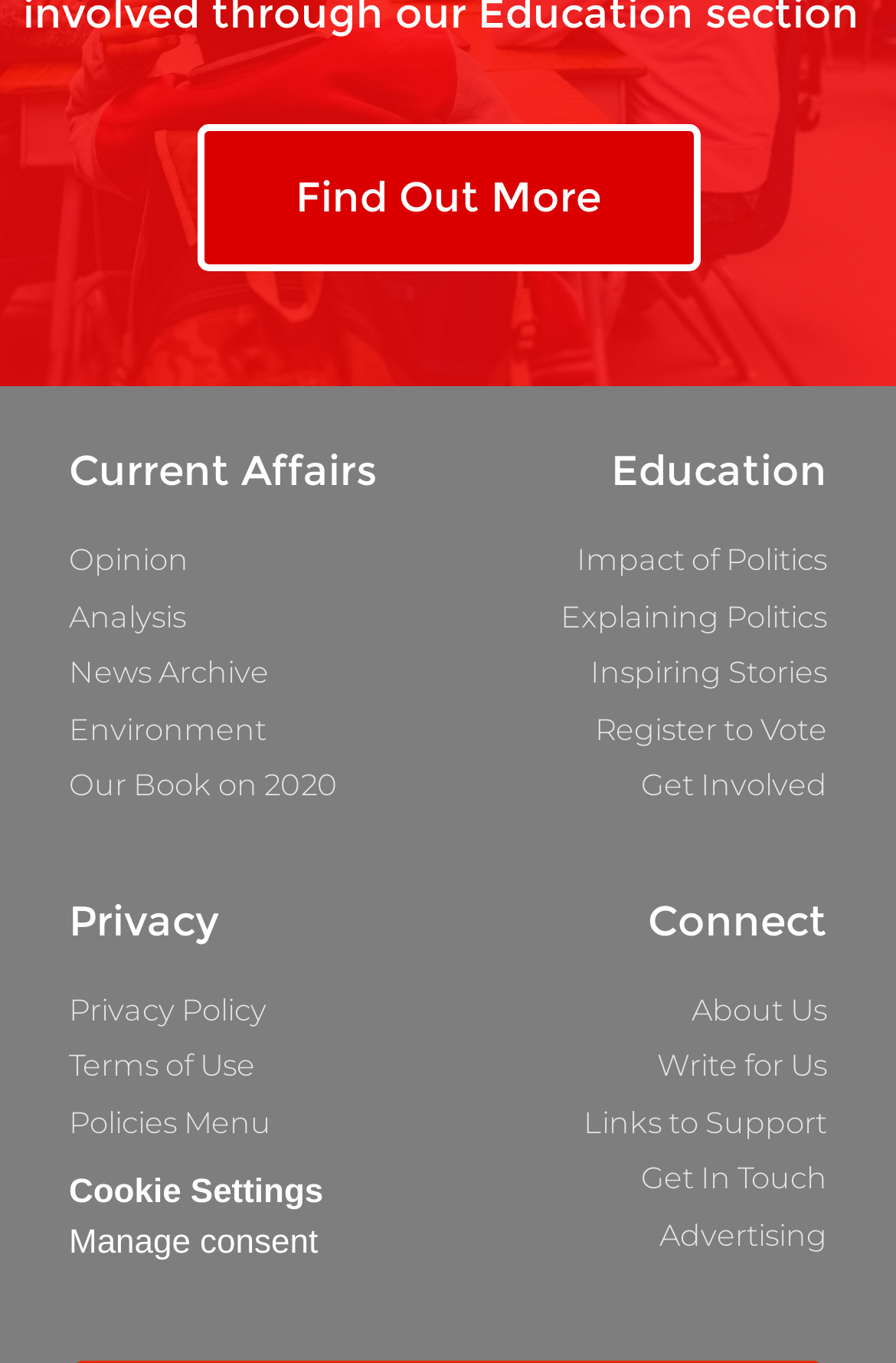Determine the bounding box coordinates of the region that needs to be clicked to achieve the task: "Get in touch with the team".

[0.513, 0.849, 0.923, 0.882]